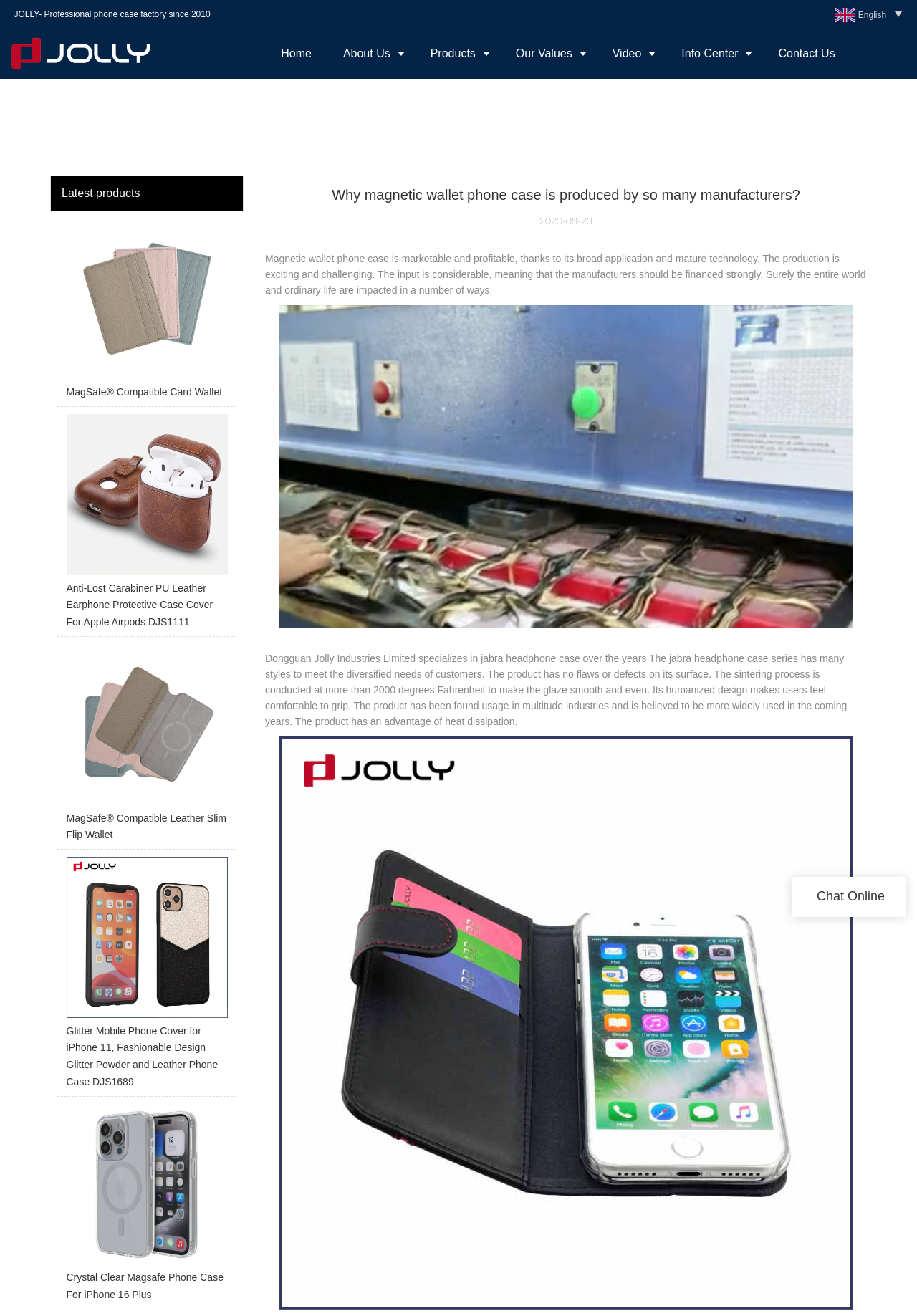Identify the bounding box coordinates of the clickable region to carry out the given instruction: "View the 'Home' page".

[0.289, 0.022, 0.357, 0.06]